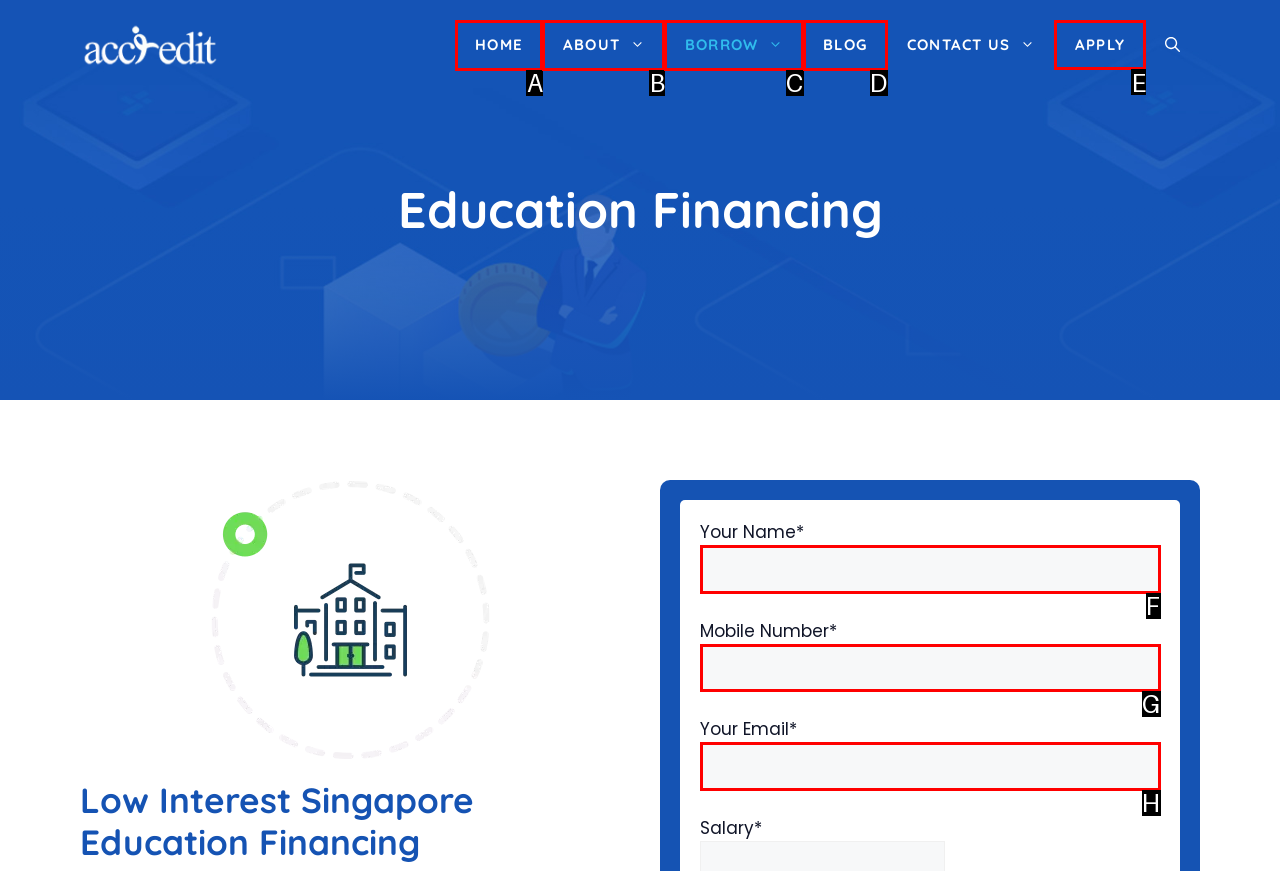Given the task: Click on the 'APPLY' link, point out the letter of the appropriate UI element from the marked options in the screenshot.

E